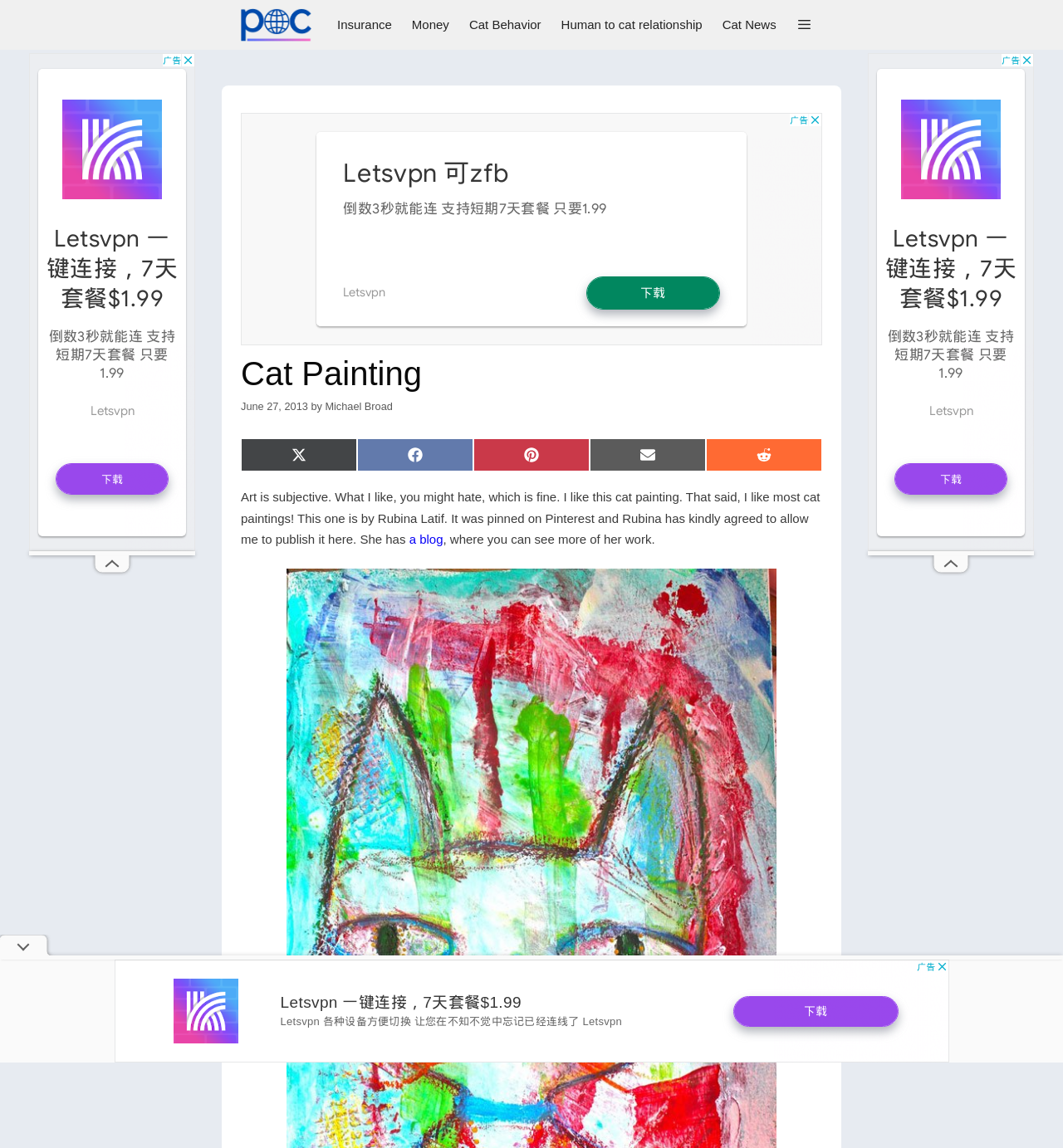Please identify the bounding box coordinates of the clickable region that I should interact with to perform the following instruction: "Click on the 'a blog' link". The coordinates should be expressed as four float numbers between 0 and 1, i.e., [left, top, right, bottom].

[0.385, 0.463, 0.417, 0.476]